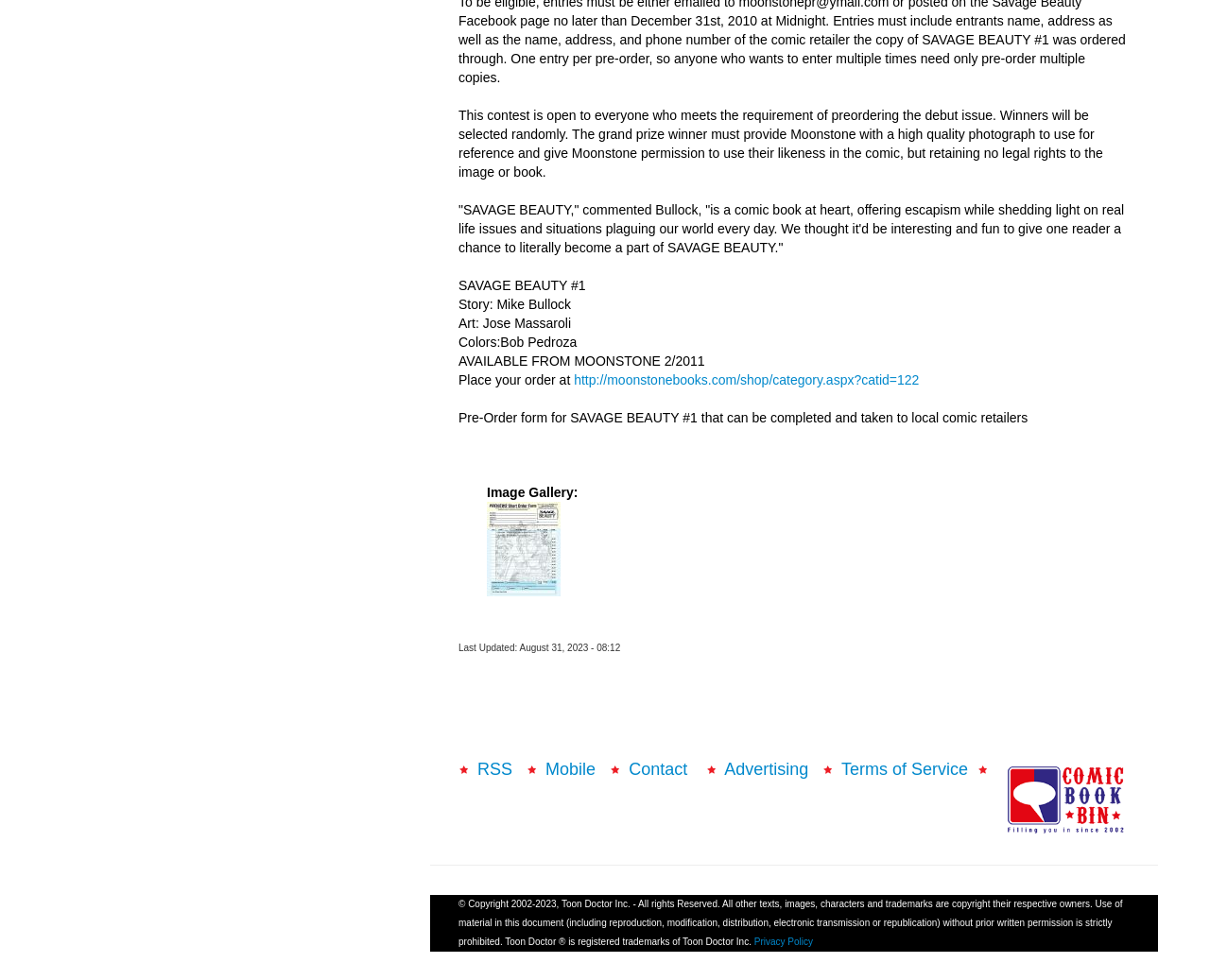Please find the bounding box coordinates in the format (top-left x, top-left y, bottom-right x, bottom-right y) for the given element description. Ensure the coordinates are floating point numbers between 0 and 1. Description: Terms of Service

[0.695, 0.775, 0.8, 0.795]